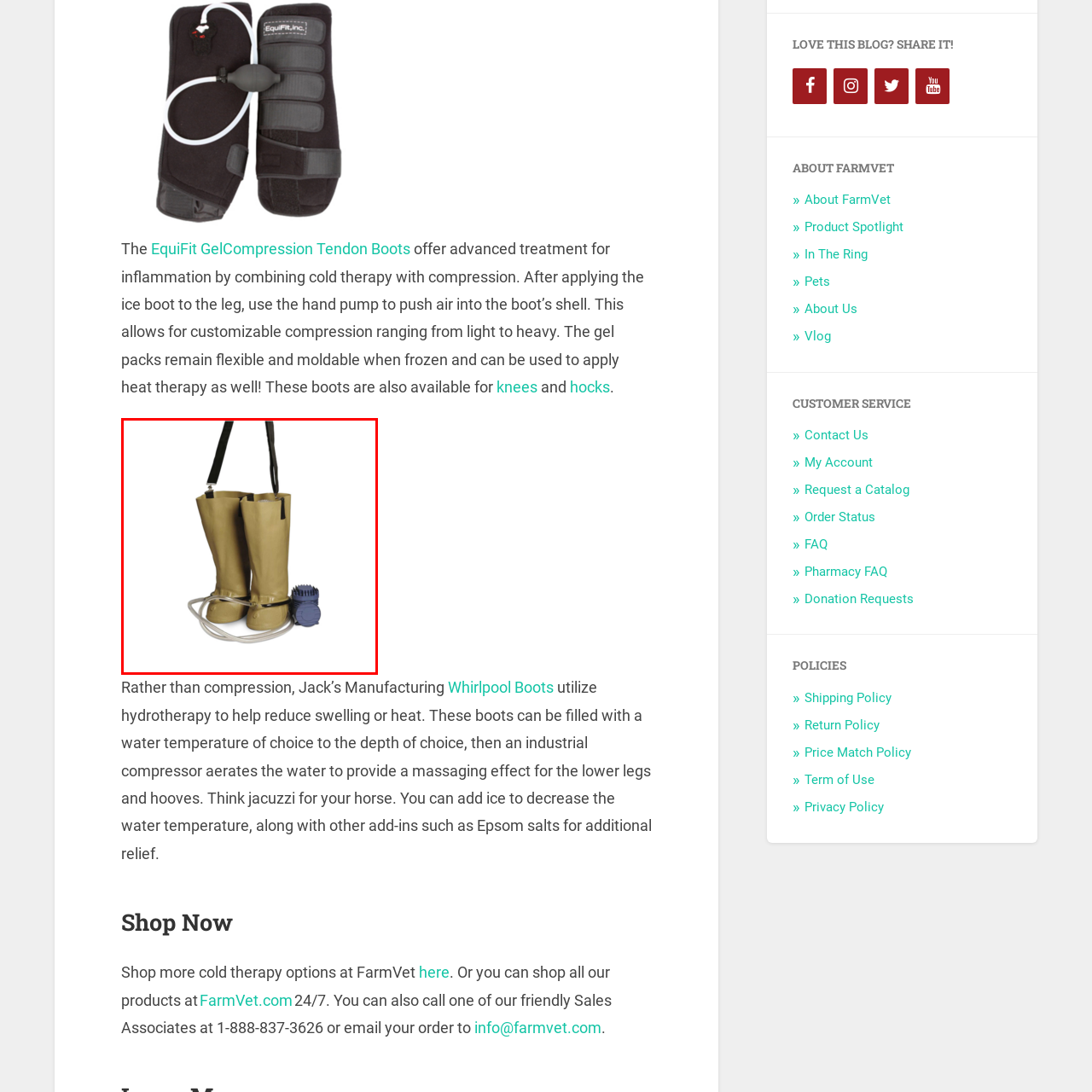Examine the area within the red bounding box and answer the following question using a single word or phrase:
What is the material of the boots?

Sturdy material